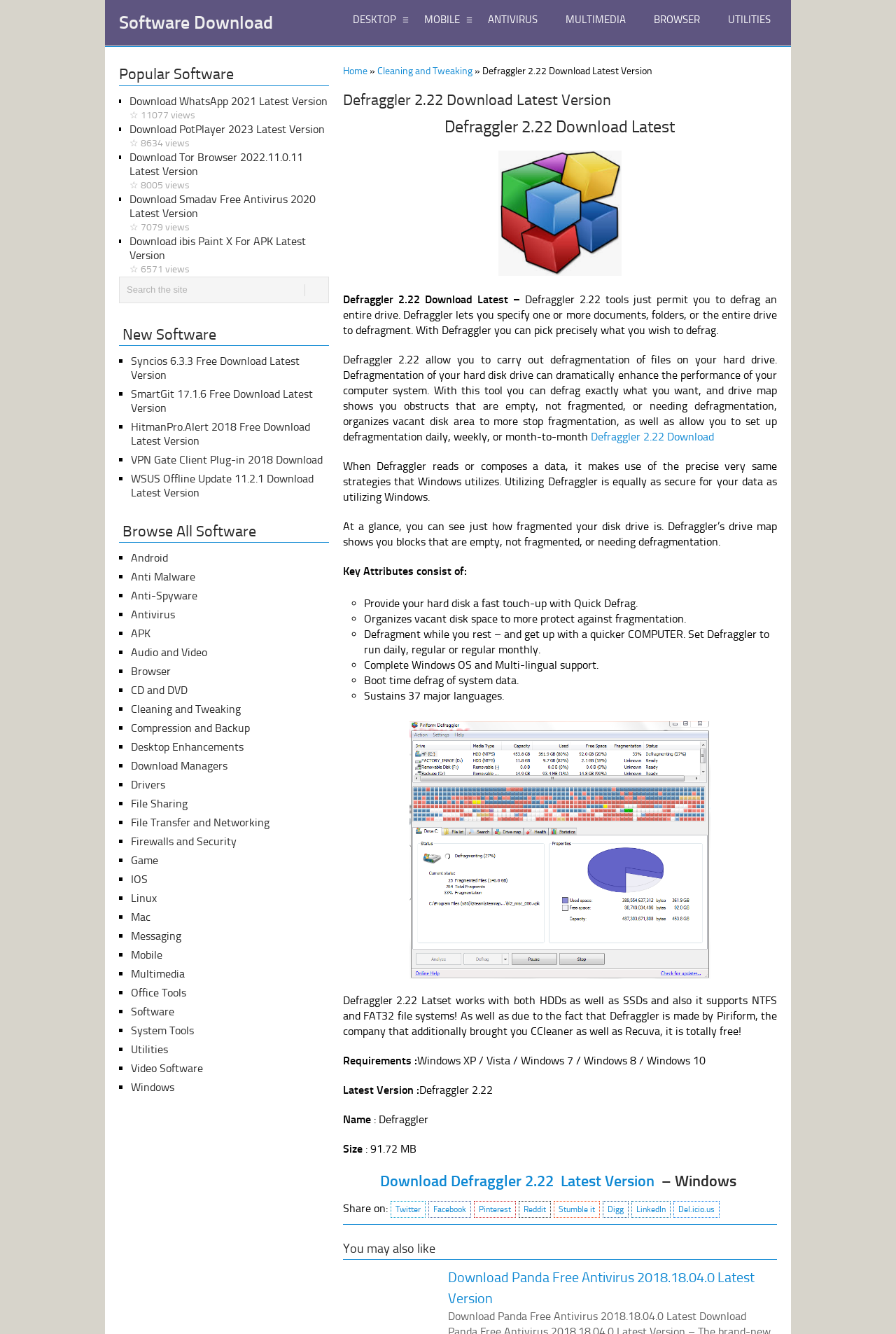Please mark the clickable region by giving the bounding box coordinates needed to complete this instruction: "Click on Home".

[0.383, 0.049, 0.41, 0.058]